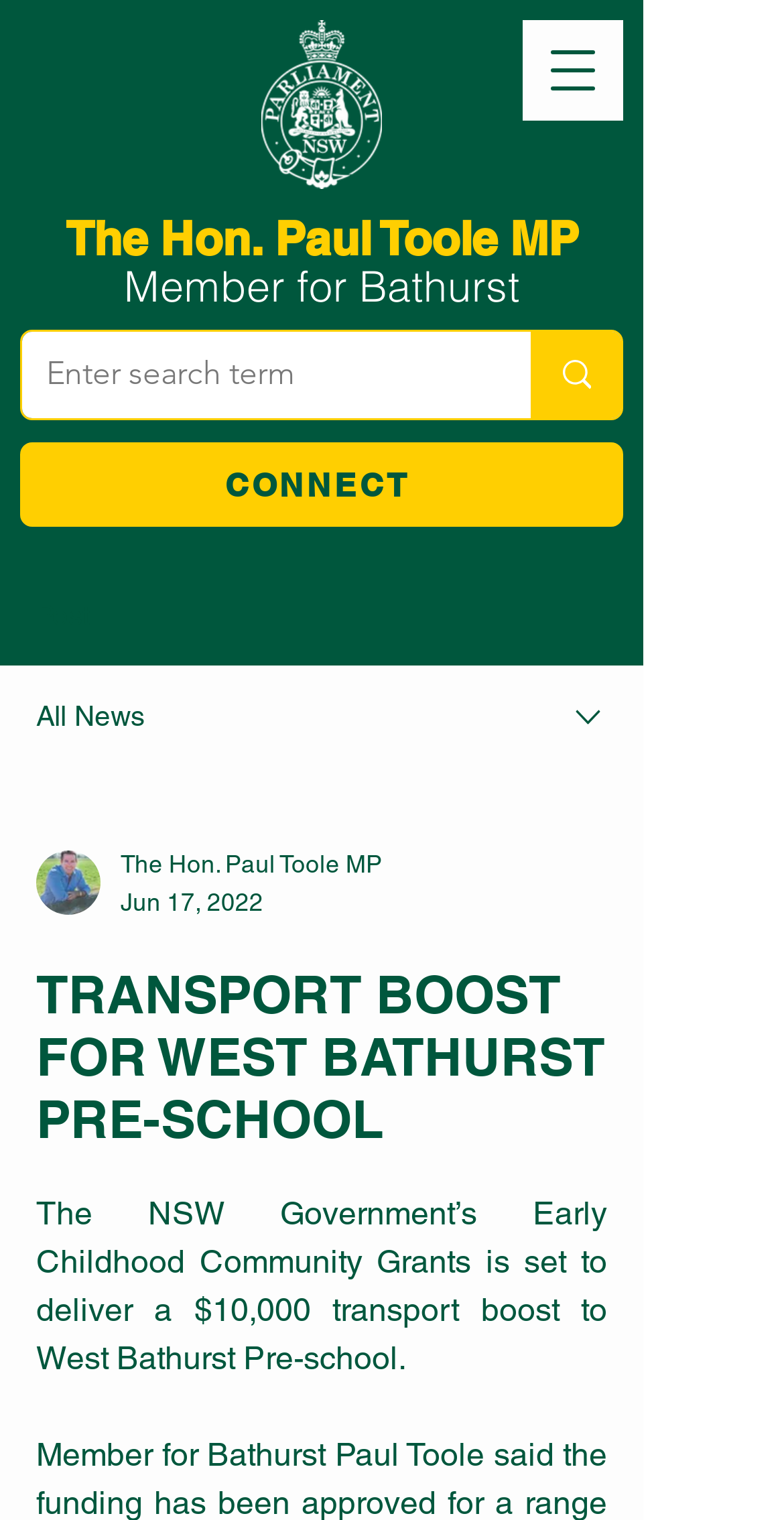What is the amount of the transport boost?
Could you give a comprehensive explanation in response to this question?

The answer can be found in the main content of the webpage, where it is stated that 'The NSW Government’s Early Childhood Community Grants is set to deliver a $10,000 transport boost to West Bathurst Pre-school.'